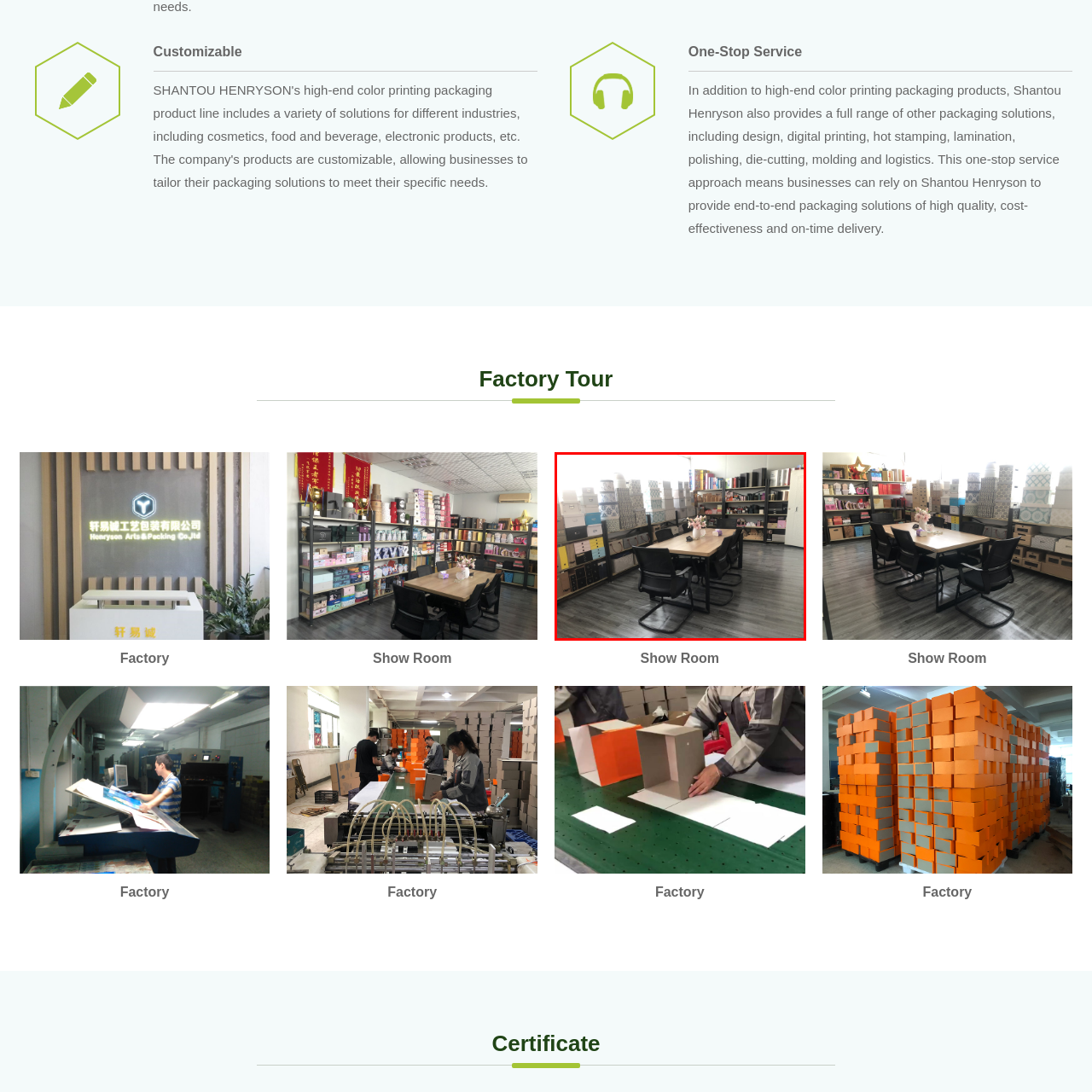View the element within the red boundary, What adds a touch of warmth to the setting? 
Deliver your response in one word or phrase.

A small vase with fresh flowers